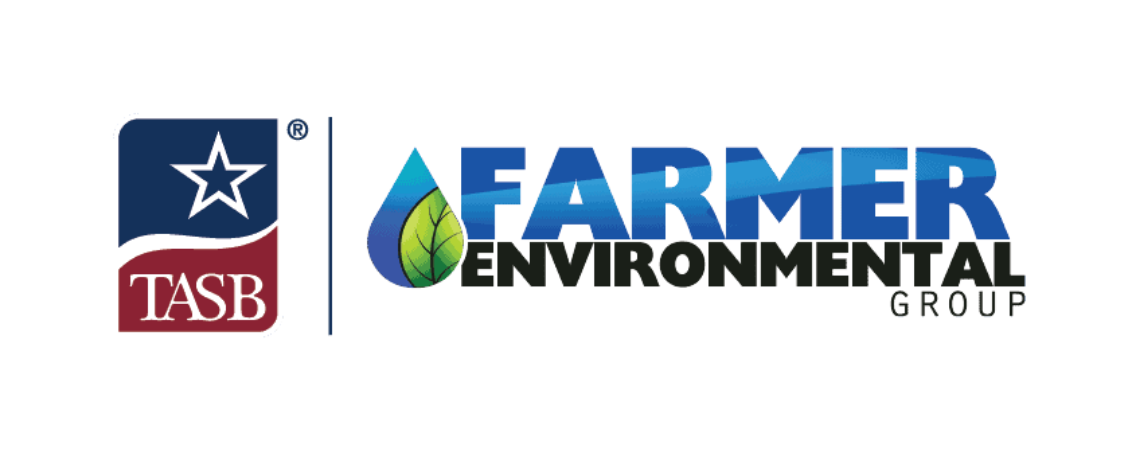What color is the font of the company name 'FARMER'?
Kindly offer a detailed explanation using the data available in the image.

The caption explicitly states that the company name 'FARMER' is presented in a vibrant blue font, which answers the question.